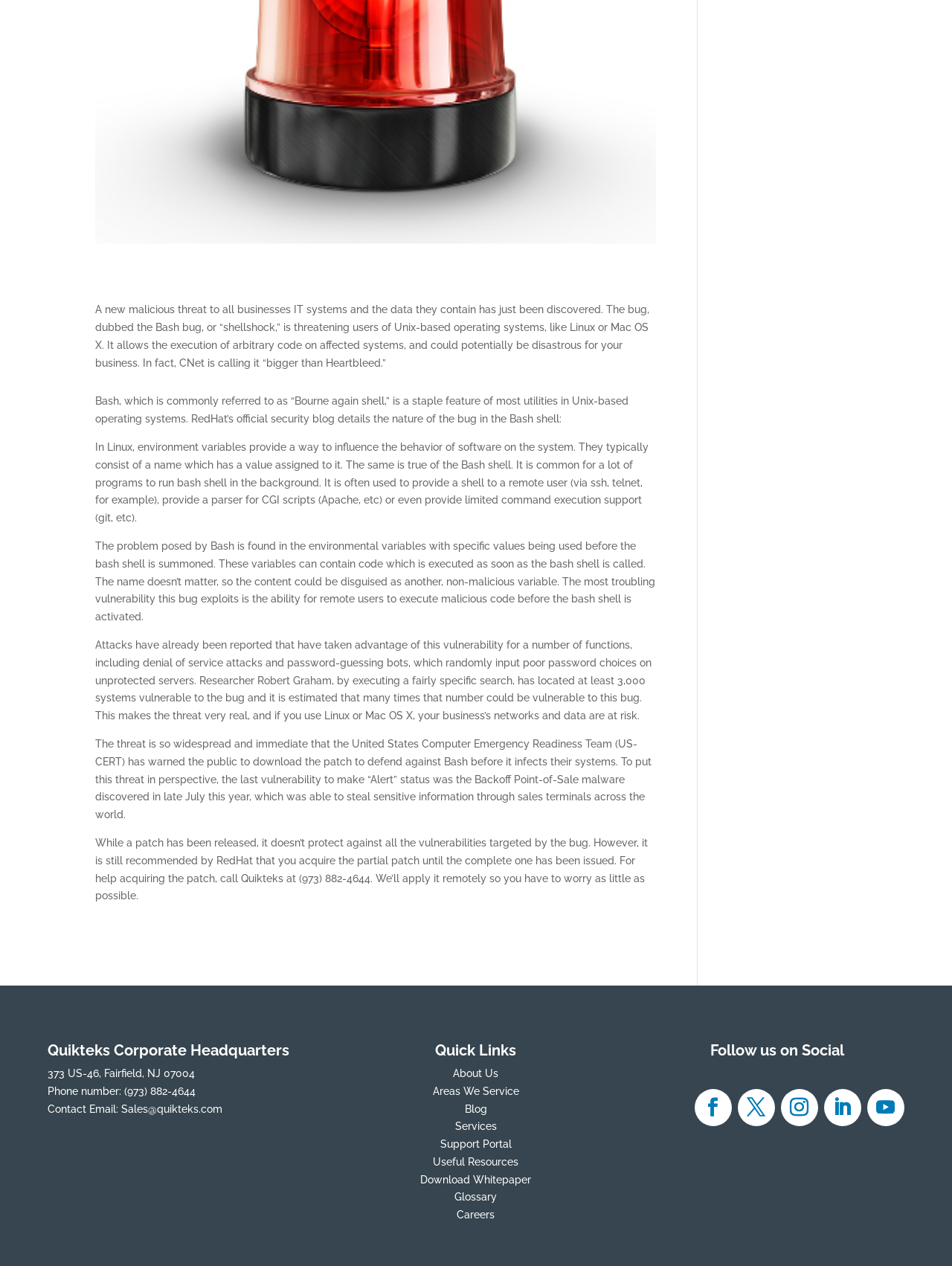For the element described, predict the bounding box coordinates as (top-left x, top-left y, bottom-right x, bottom-right y). All values should be between 0 and 1. Element description: Areas We Service

[0.455, 0.857, 0.545, 0.866]